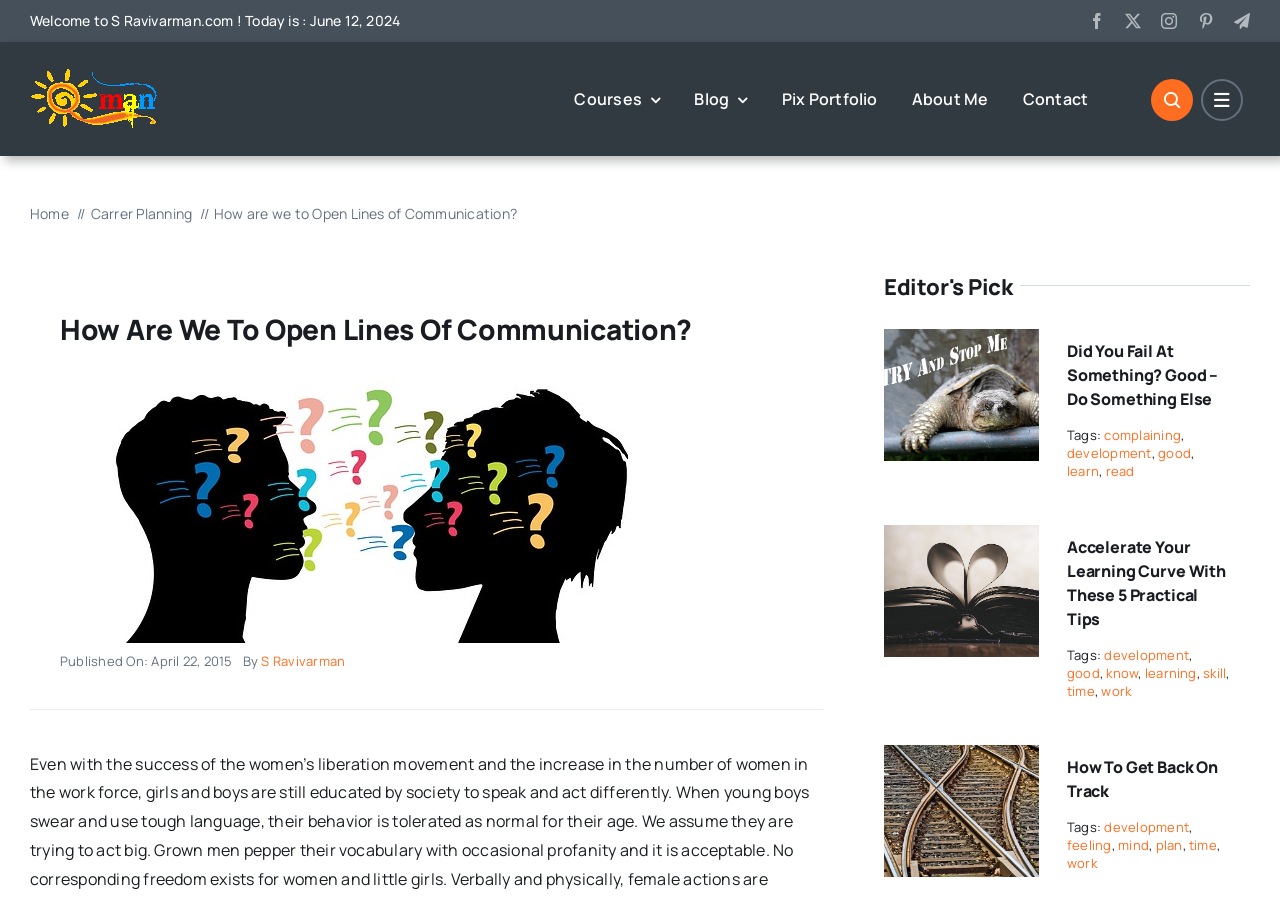Kindly determine the bounding box coordinates for the area that needs to be clicked to execute this instruction: "Read the article 'How Are We To Open Lines Of Communication?'".

[0.047, 0.347, 0.62, 0.387]